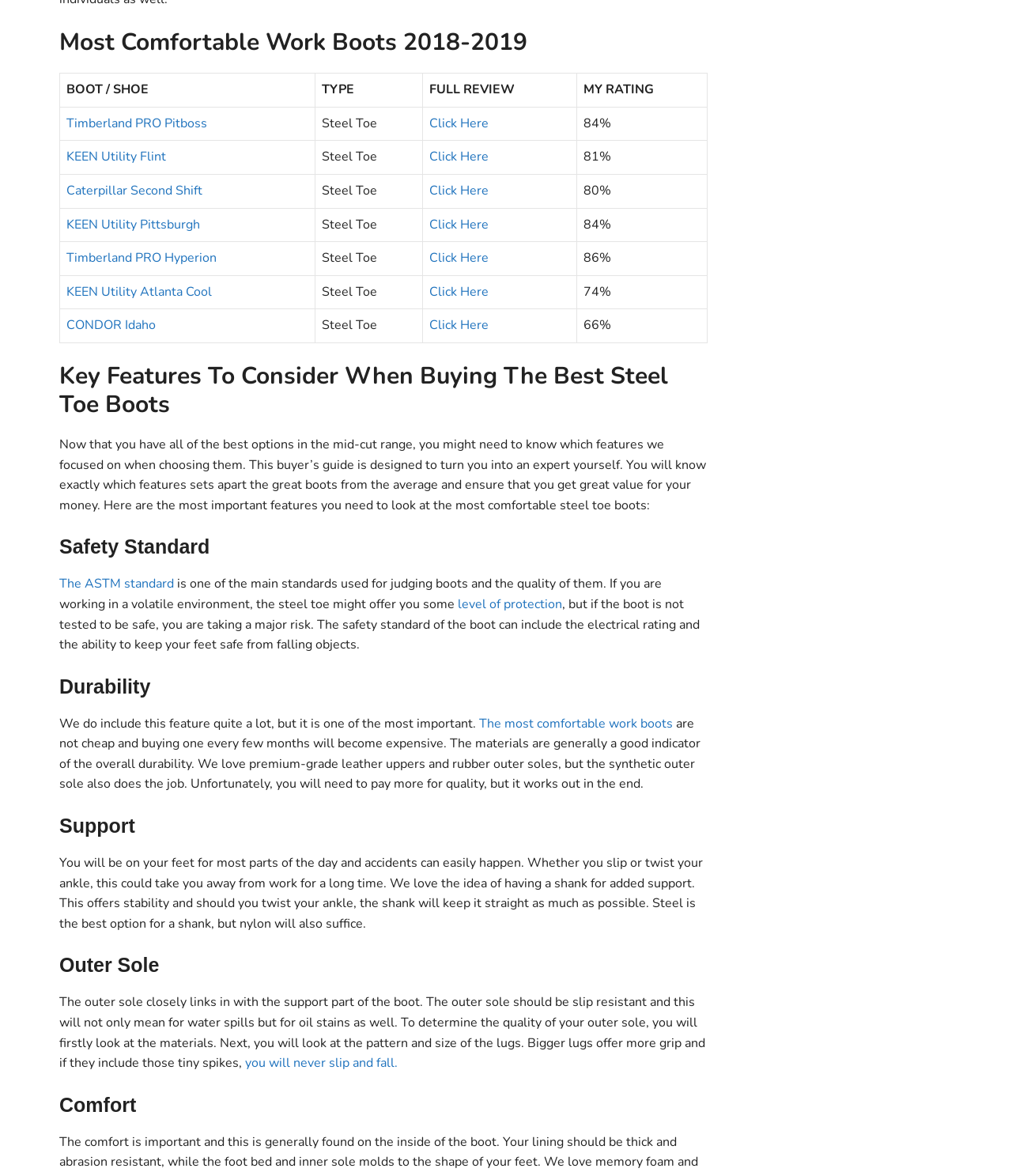Please identify the bounding box coordinates of the area that needs to be clicked to fulfill the following instruction: "Click on the link to read the full review of Caterpillar Second Shift."

[0.066, 0.155, 0.2, 0.169]